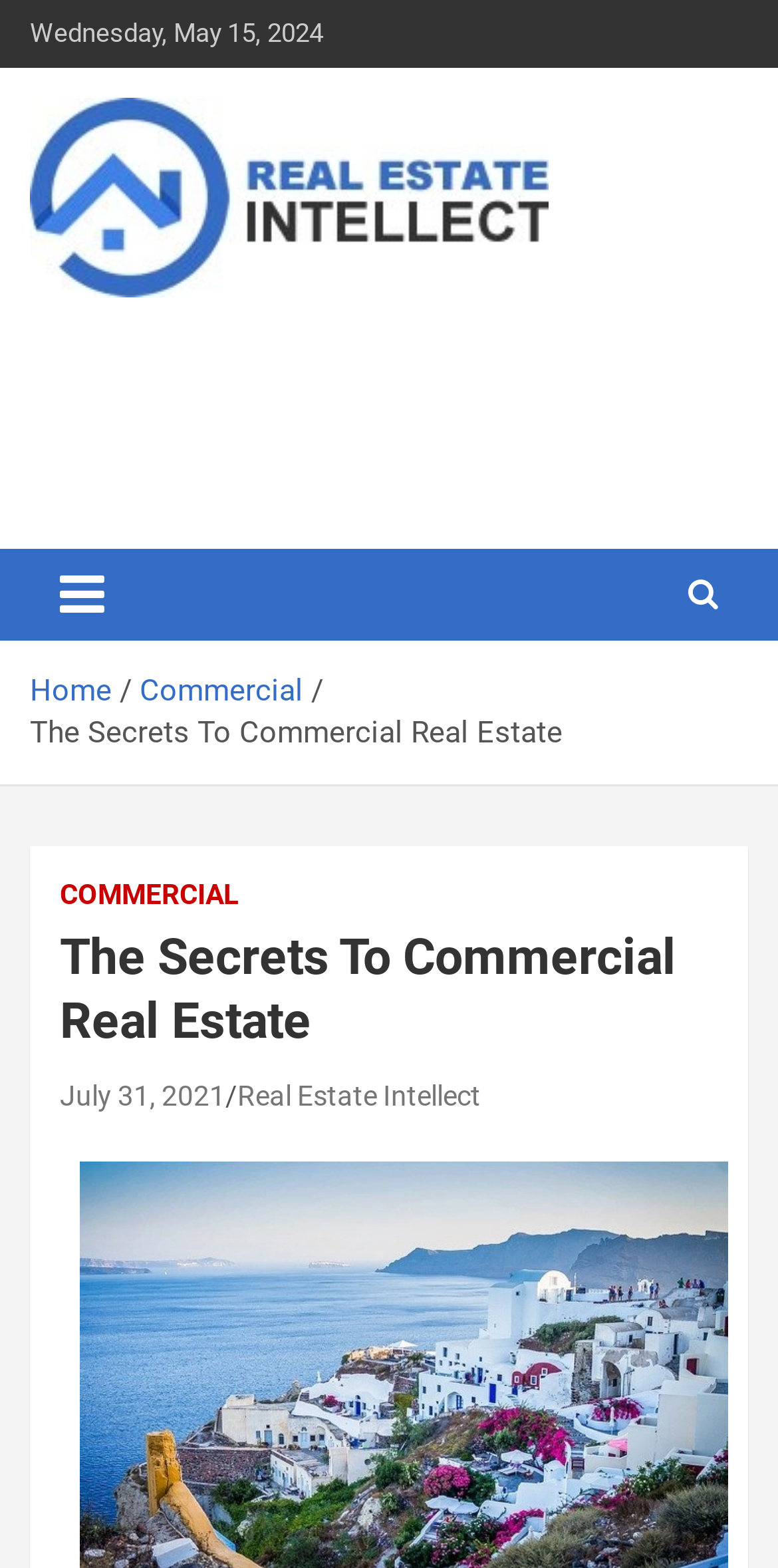What is the current date?
Utilize the information in the image to give a detailed answer to the question.

I found the current date by looking at the top of the webpage, where it says 'Wednesday, May 15, 2024' in a static text element.